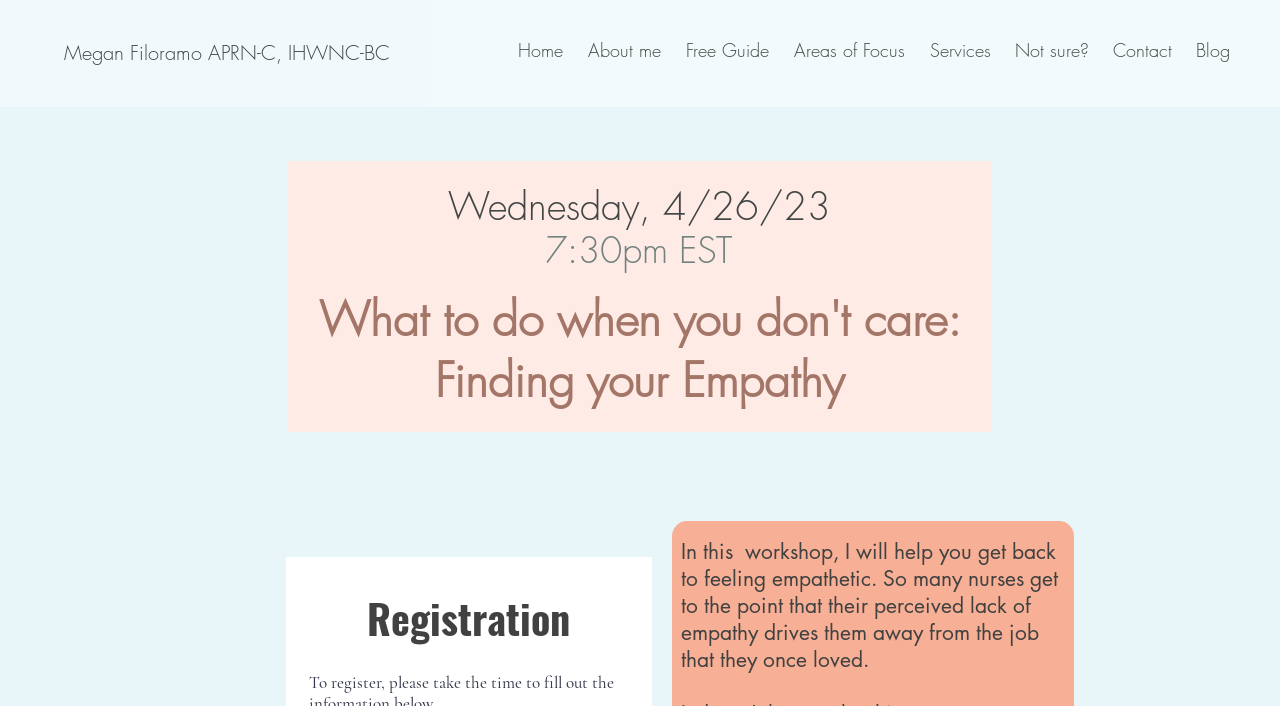Please identify the bounding box coordinates of the clickable area that will allow you to execute the instruction: "Visit the OPL Board page".

None